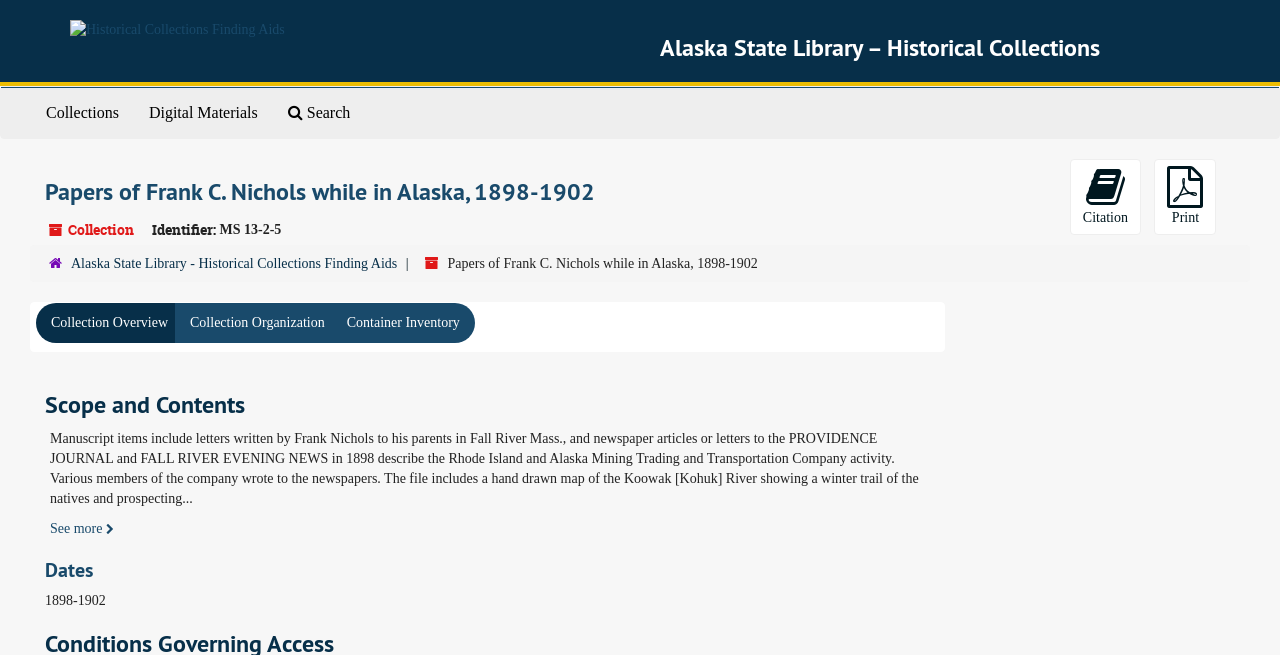Extract the bounding box coordinates for the UI element described by the text: "Container Inventory". The coordinates should be in the form of [left, top, right, bottom] with values between 0 and 1.

[0.259, 0.463, 0.371, 0.524]